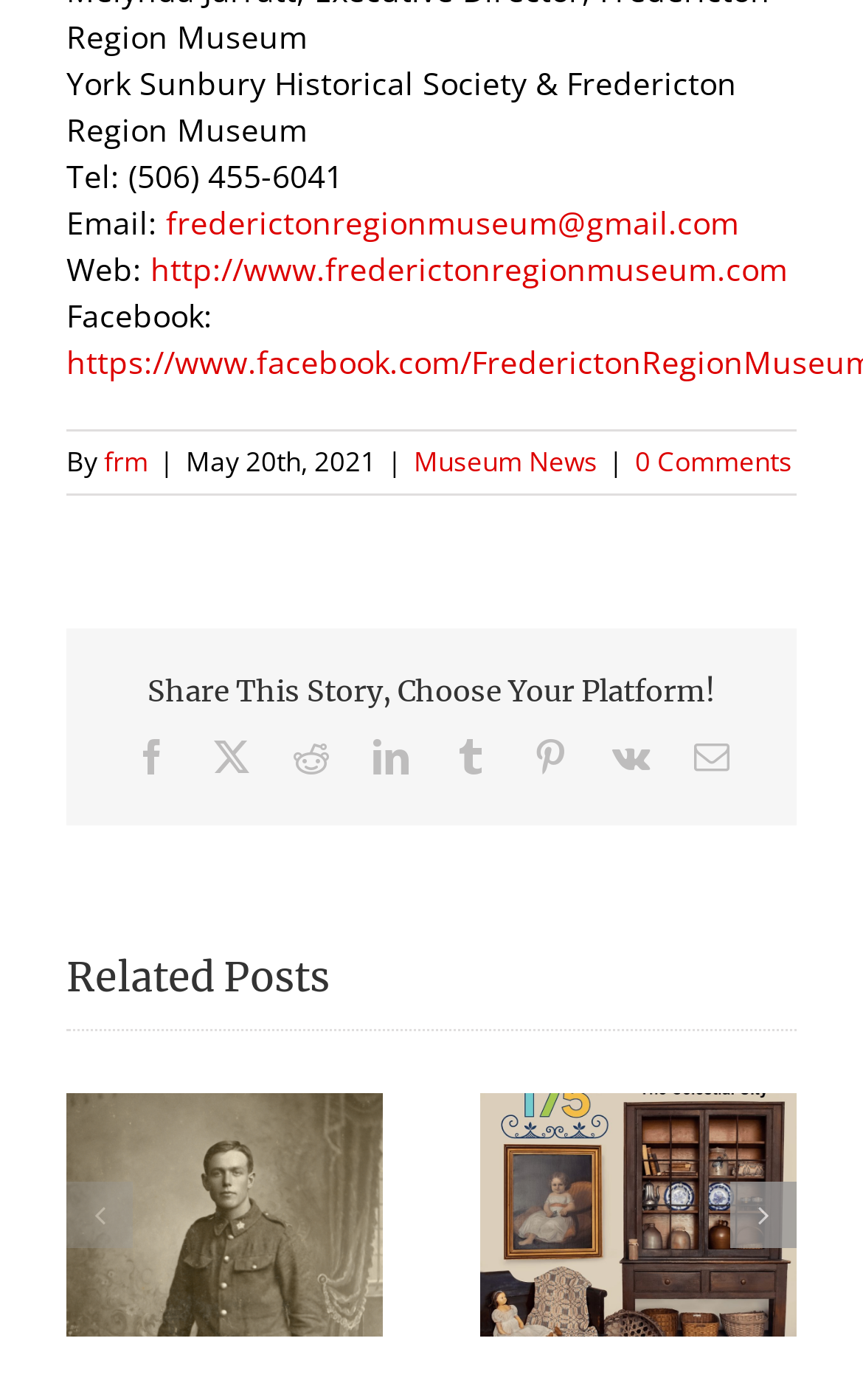Could you indicate the bounding box coordinates of the region to click in order to complete this instruction: "Go to the next slide".

[0.846, 0.845, 0.923, 0.892]